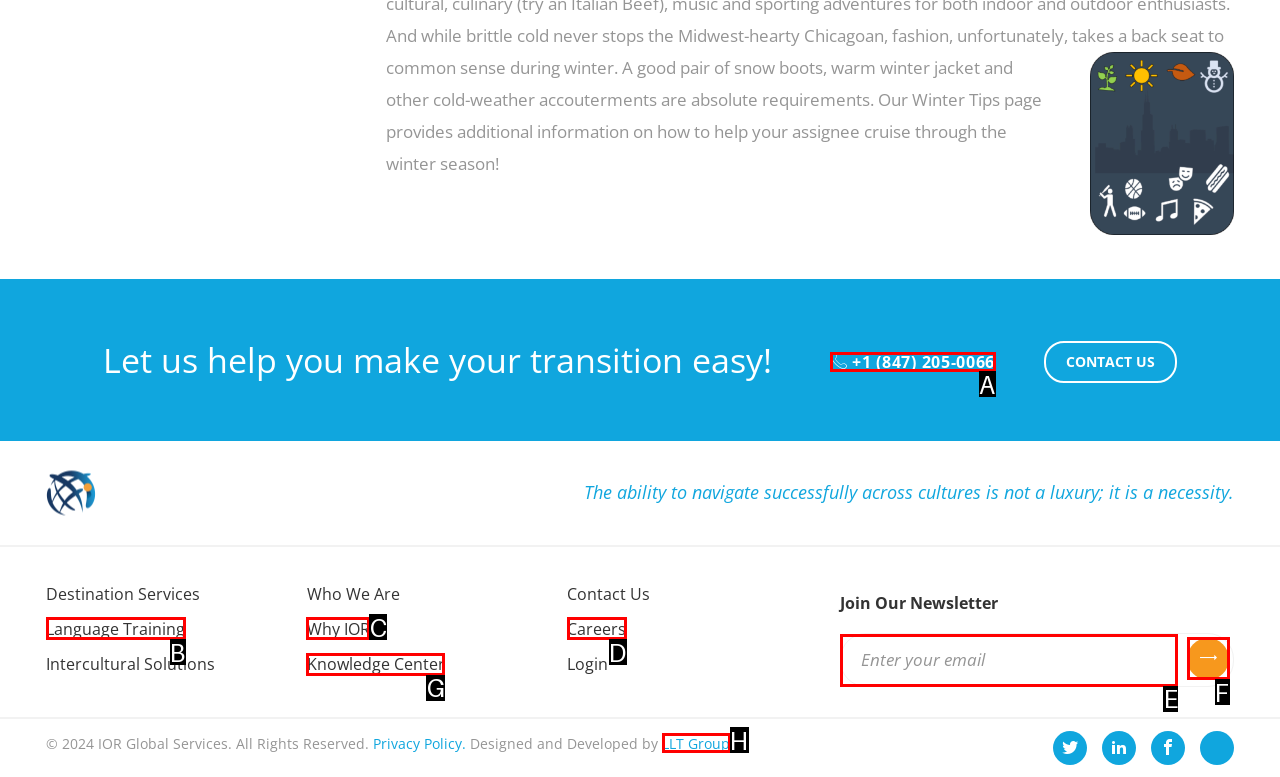Select the HTML element that needs to be clicked to carry out the task: Enter your email
Provide the letter of the correct option.

E